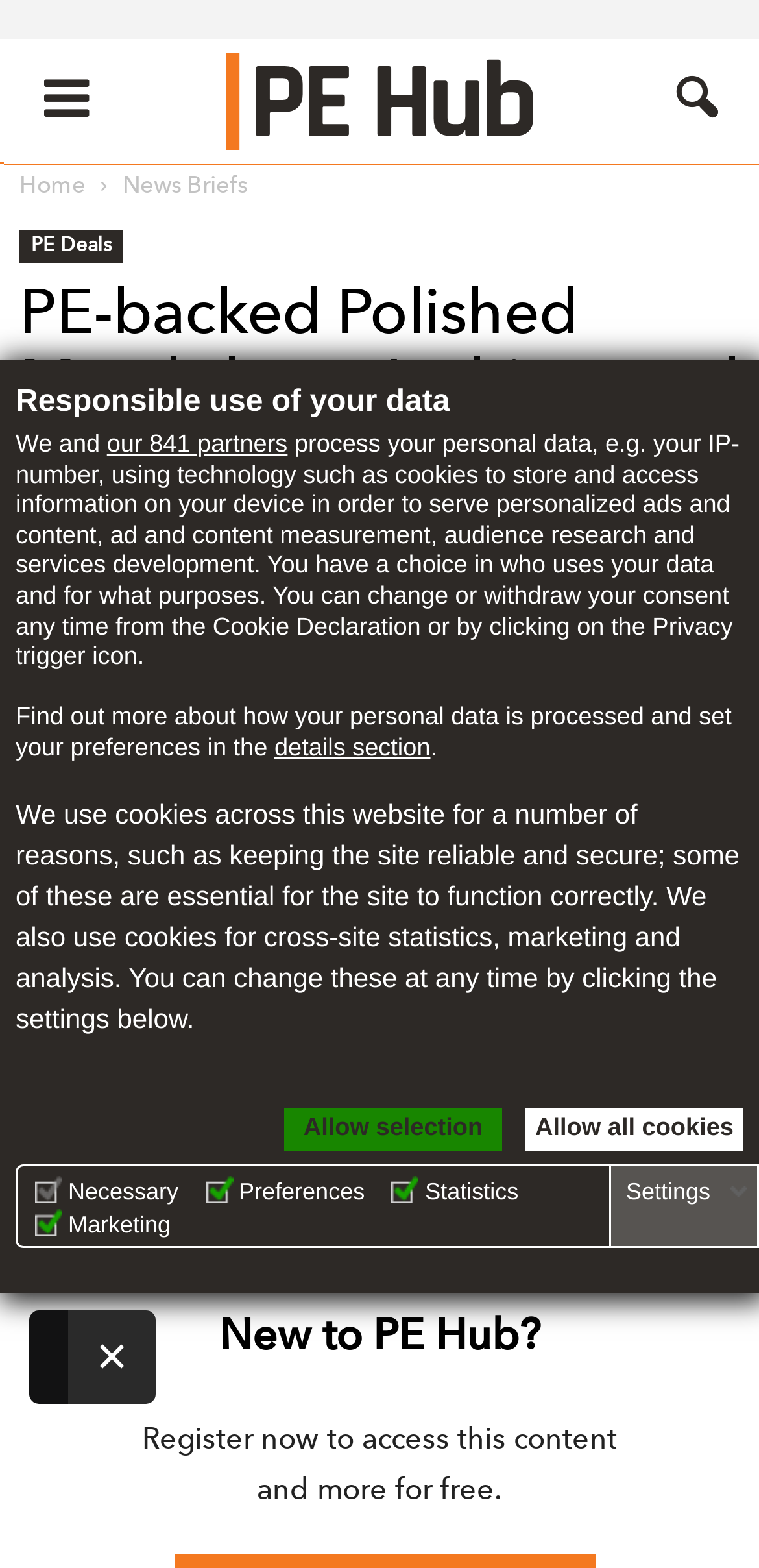Please determine and provide the text content of the webpage's heading.

PE-backed Polished Metals buys Architectural Metal Polishing